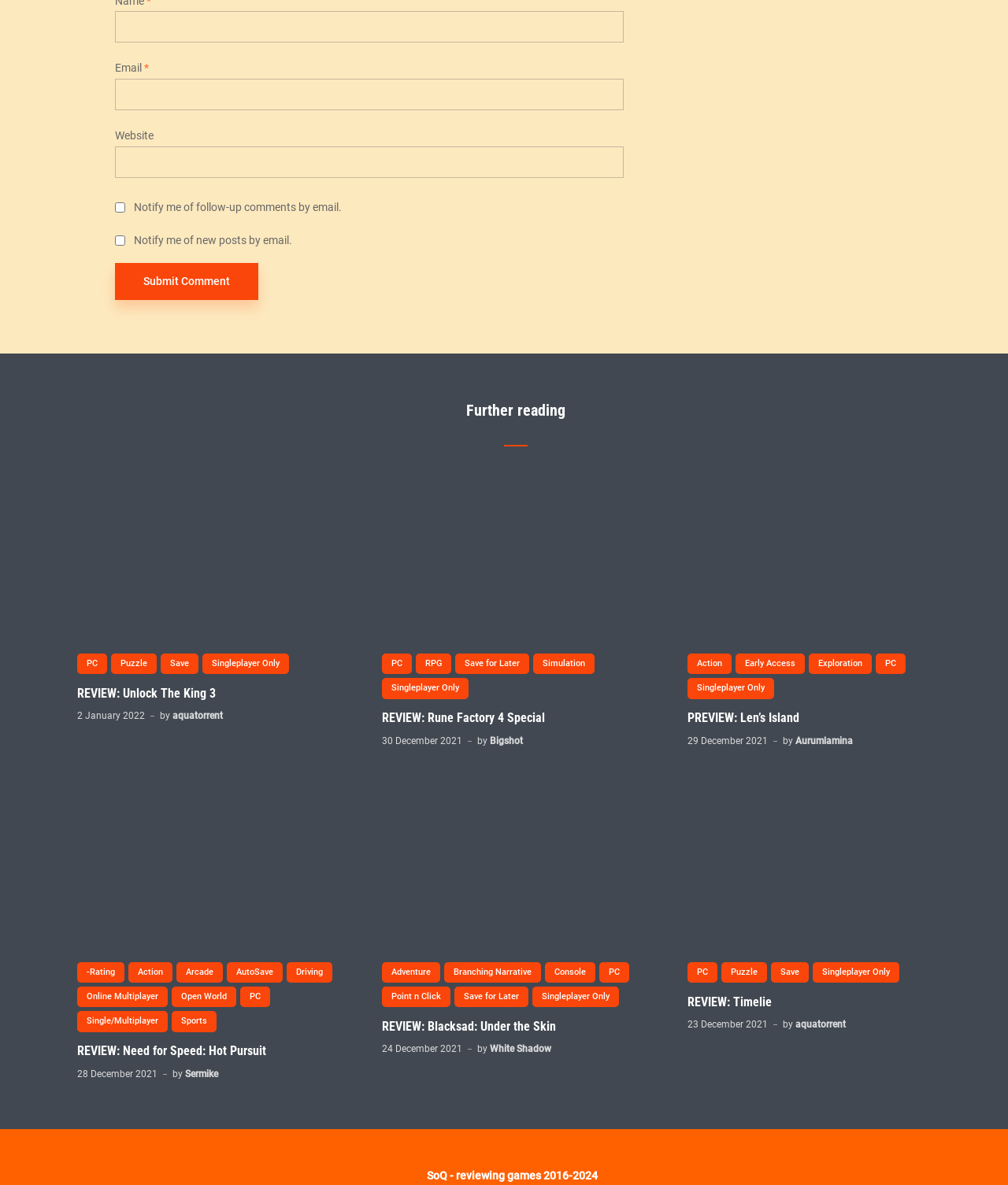By analyzing the image, answer the following question with a detailed response: Who is the author of the 'REVIEW: Blacksad: Under the Skin' article?

The author of the 'REVIEW: Blacksad: Under the Skin' article is mentioned as 'White Shadow' in the static text element below the article heading.